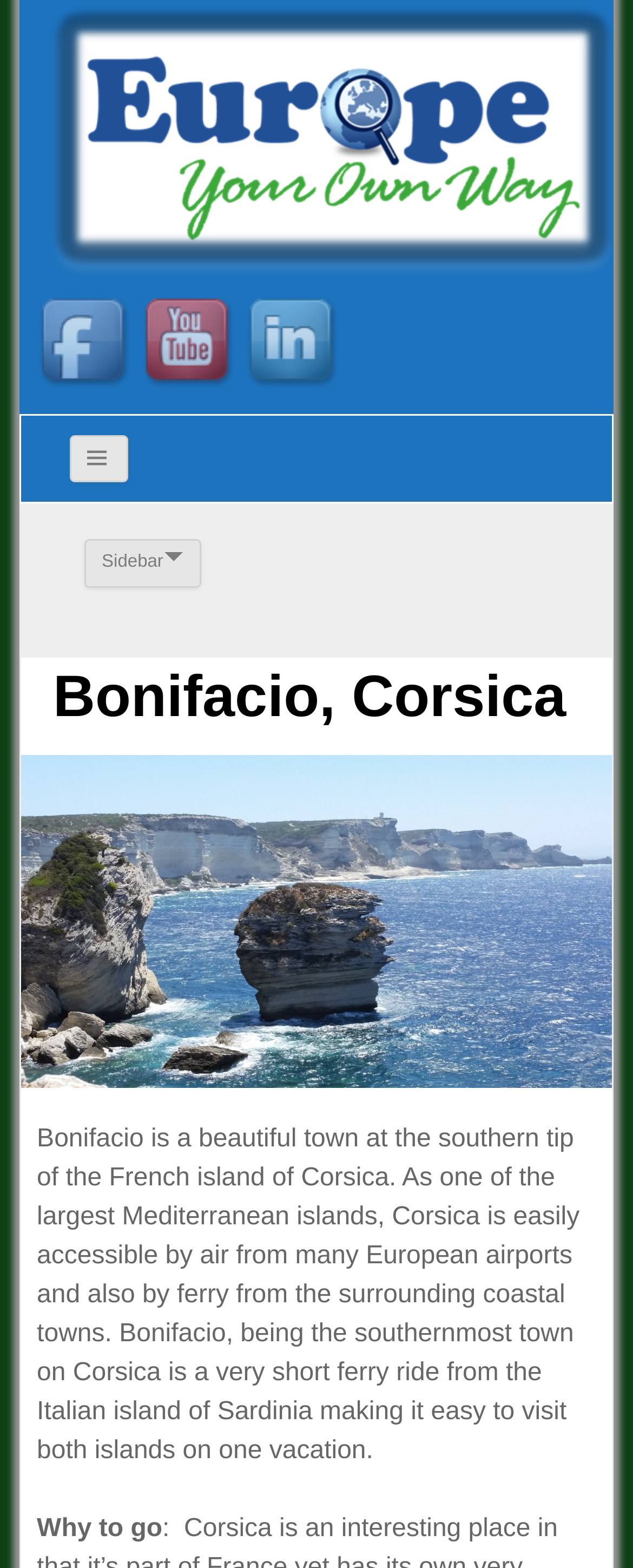Please reply to the following question using a single word or phrase: 
What is the name of the town described?

Bonifacio